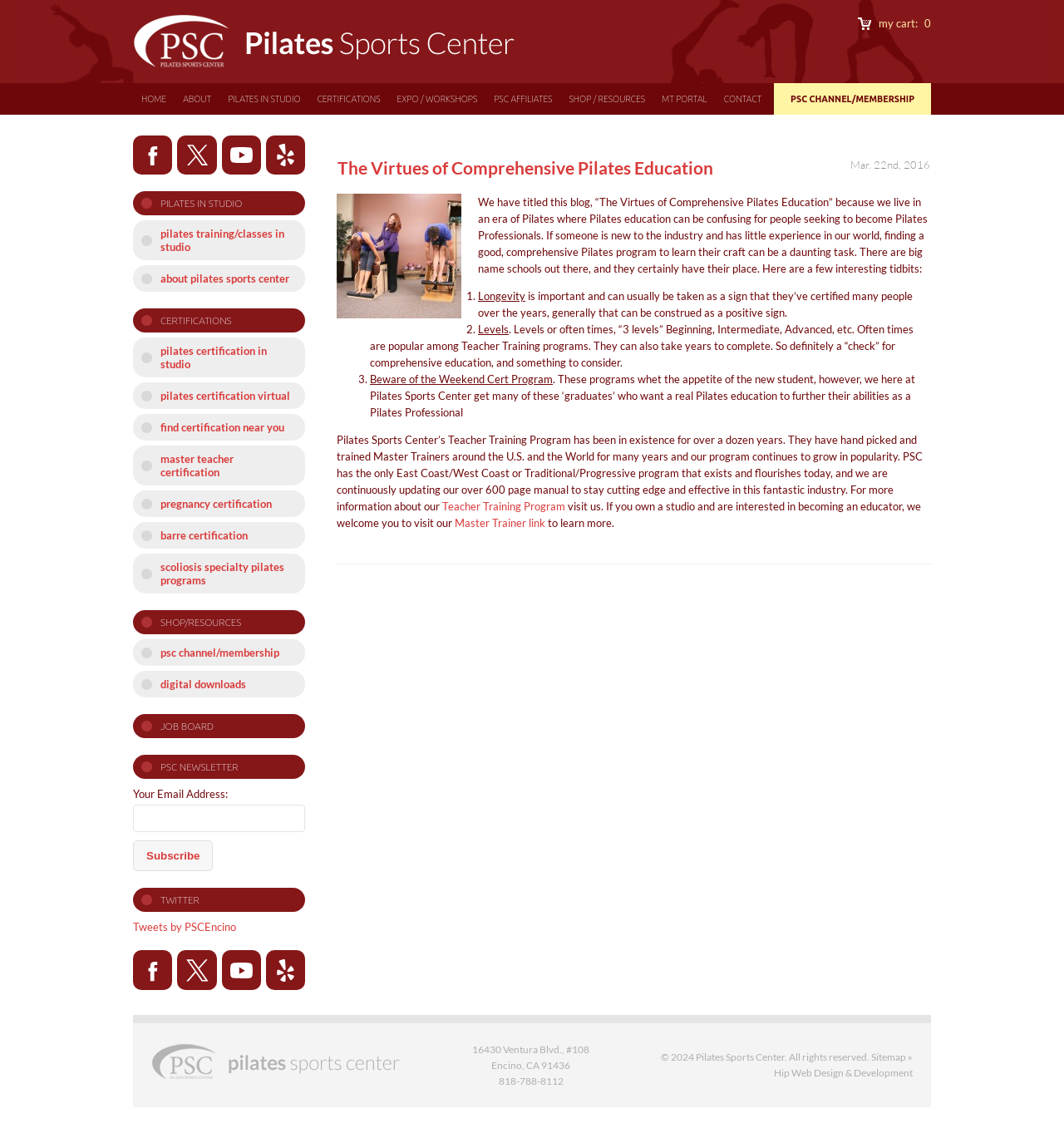Highlight the bounding box coordinates of the region I should click on to meet the following instruction: "Check the 'PILATES IN STUDIO' link".

[0.125, 0.17, 0.287, 0.191]